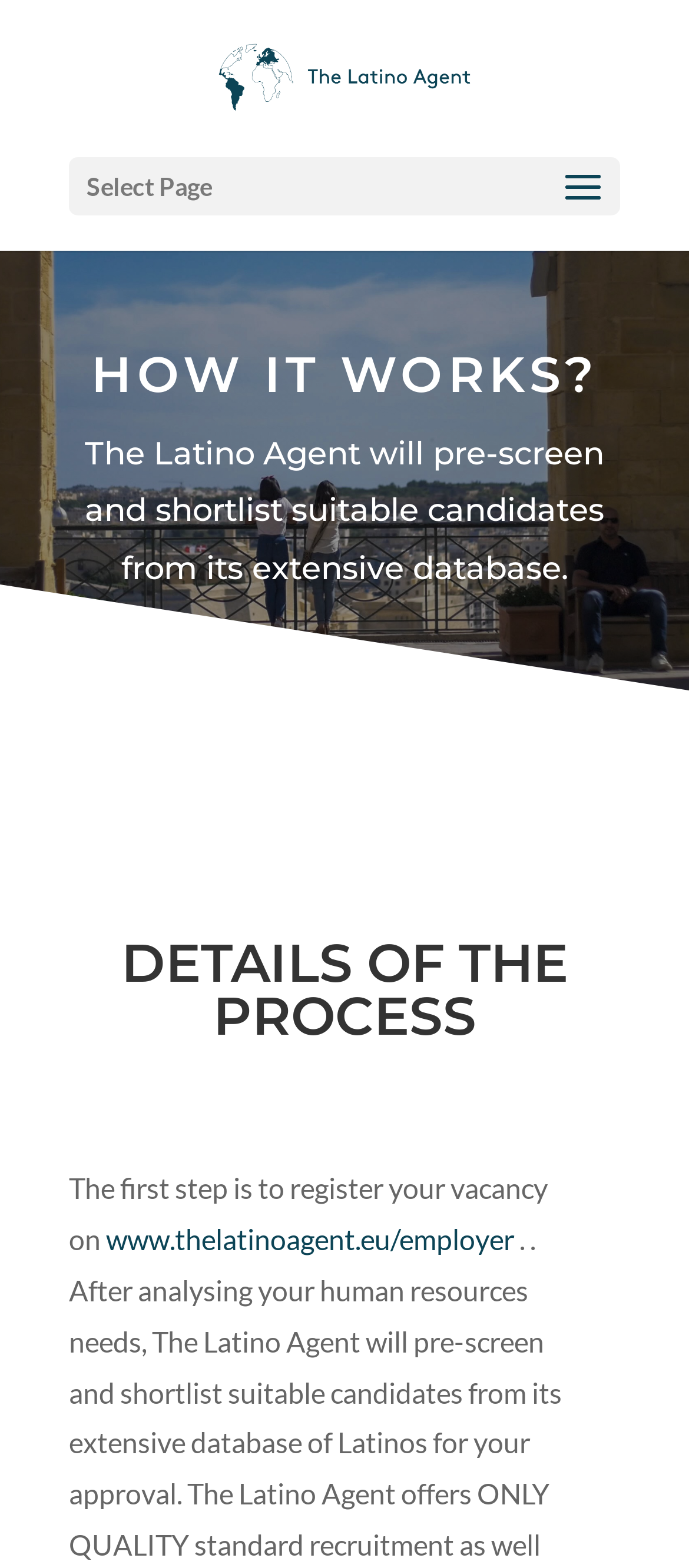Based on the provided description, "www.thelatinoagent.eu/employer", find the bounding box of the corresponding UI element in the screenshot.

[0.154, 0.779, 0.746, 0.801]